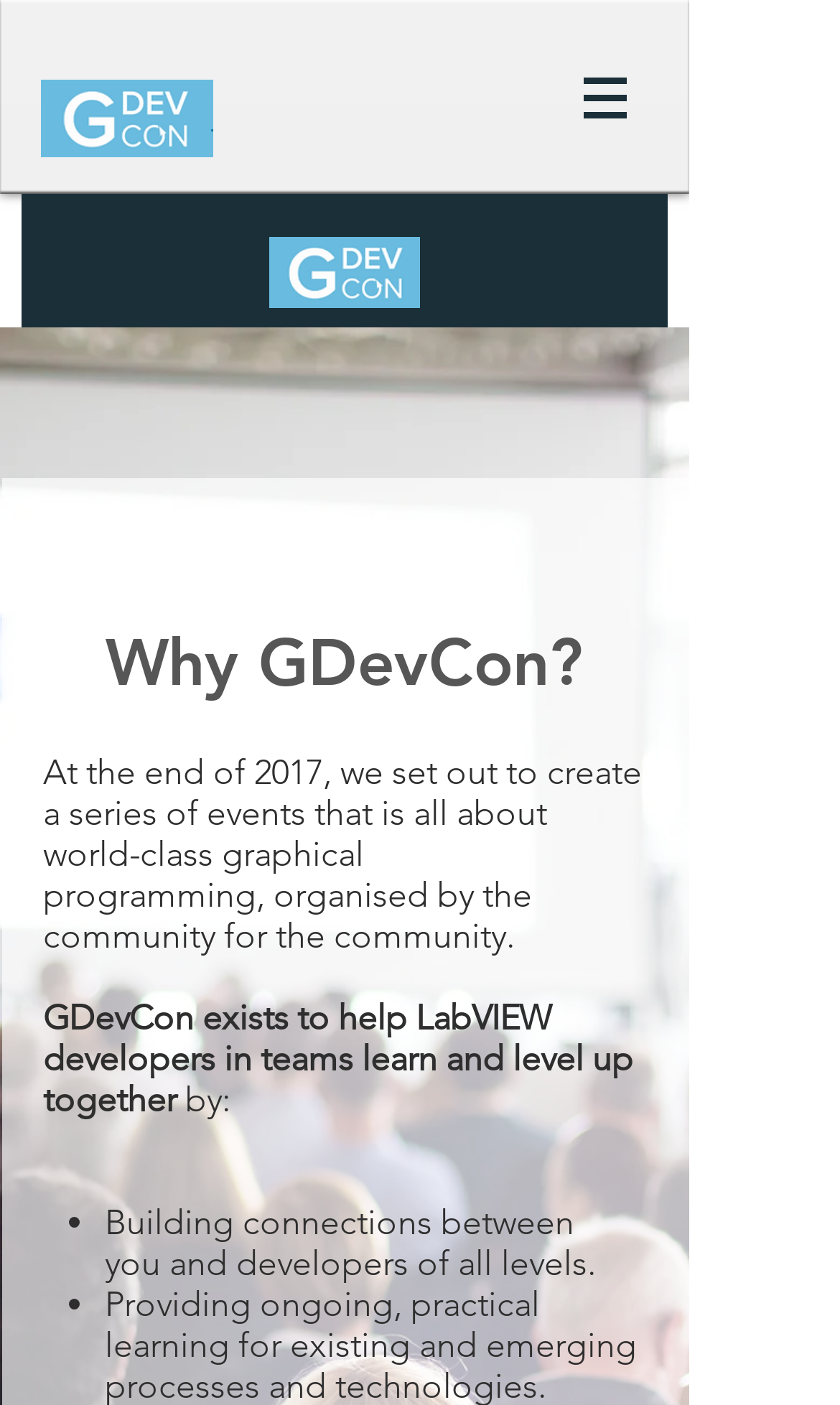What is the focus of GDevCon events?
Using the visual information from the image, give a one-word or short-phrase answer.

Graphical programming